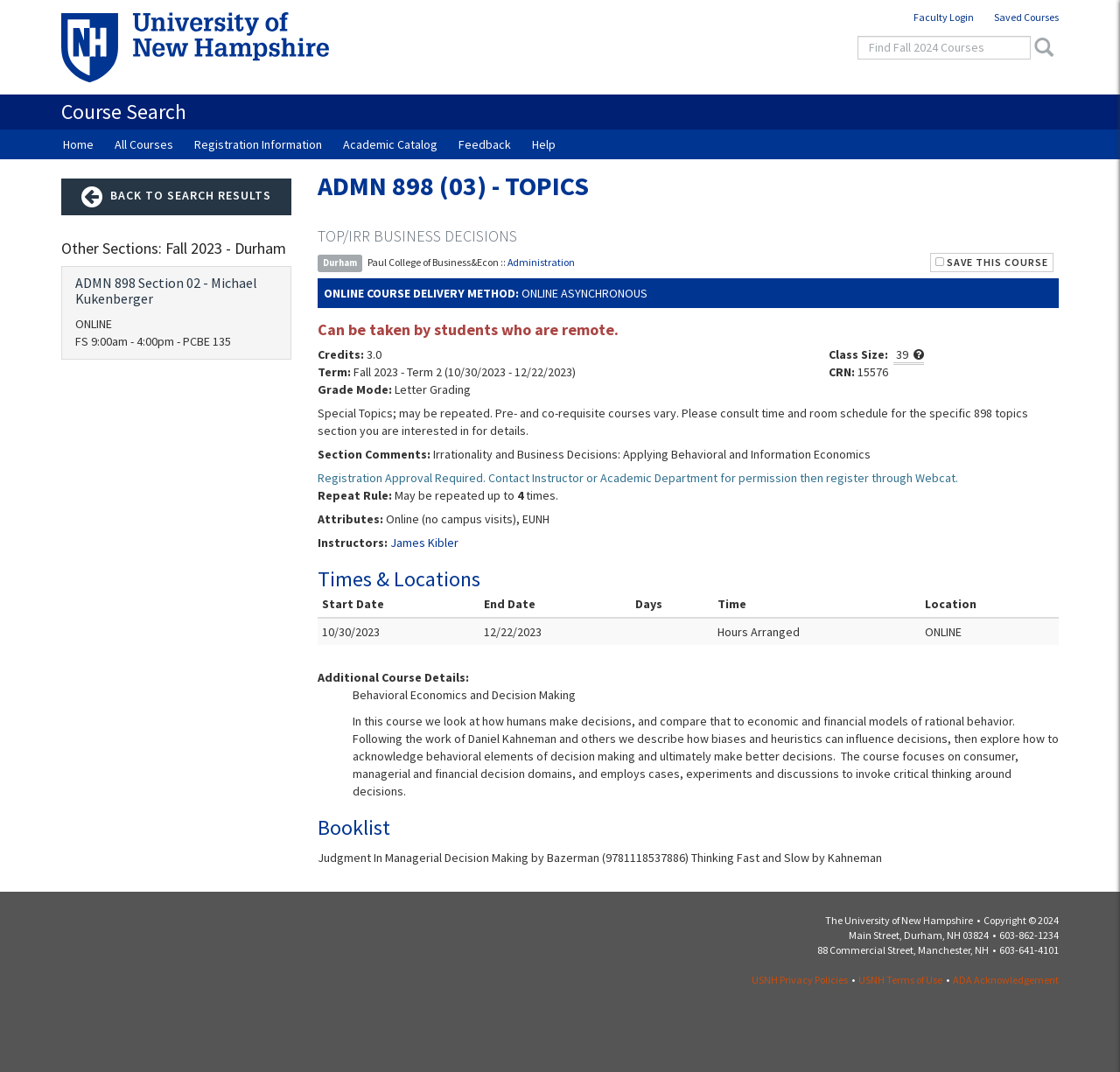Kindly determine the bounding box coordinates for the clickable area to achieve the given instruction: "go to faculty login".

[0.808, 0.009, 0.879, 0.028]